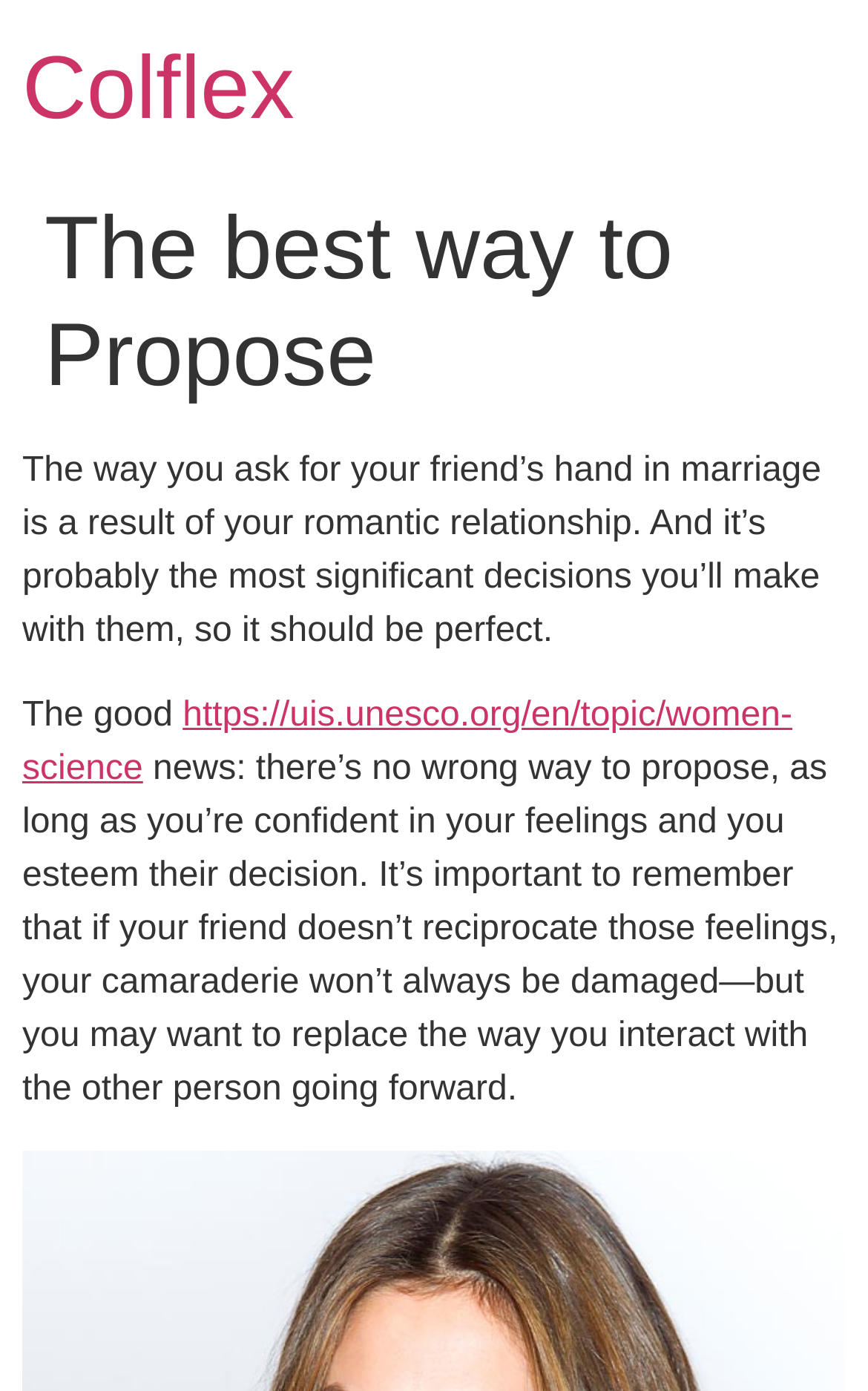Create a detailed narrative describing the layout and content of the webpage.

The webpage is about proposing to someone, specifically focusing on the best way to do so. At the top left of the page, there is a heading that reads "Colflex" which is also a link. Below this, there is a larger header that spans almost the entire width of the page, with the title "The best way to Propose". 

Below the title, there is a block of text that discusses the significance of proposing to someone, stating that it's a crucial decision in a romantic relationship and should be done perfectly. 

Further down, there are two separate elements side by side. On the left, there is a short piece of text that reads "The good", while on the right, there is a link to an external webpage about women in science. 

Finally, at the bottom of the page, there is a longer paragraph of text that provides advice on proposing, emphasizing the importance of confidence and respect for the other person's decision.